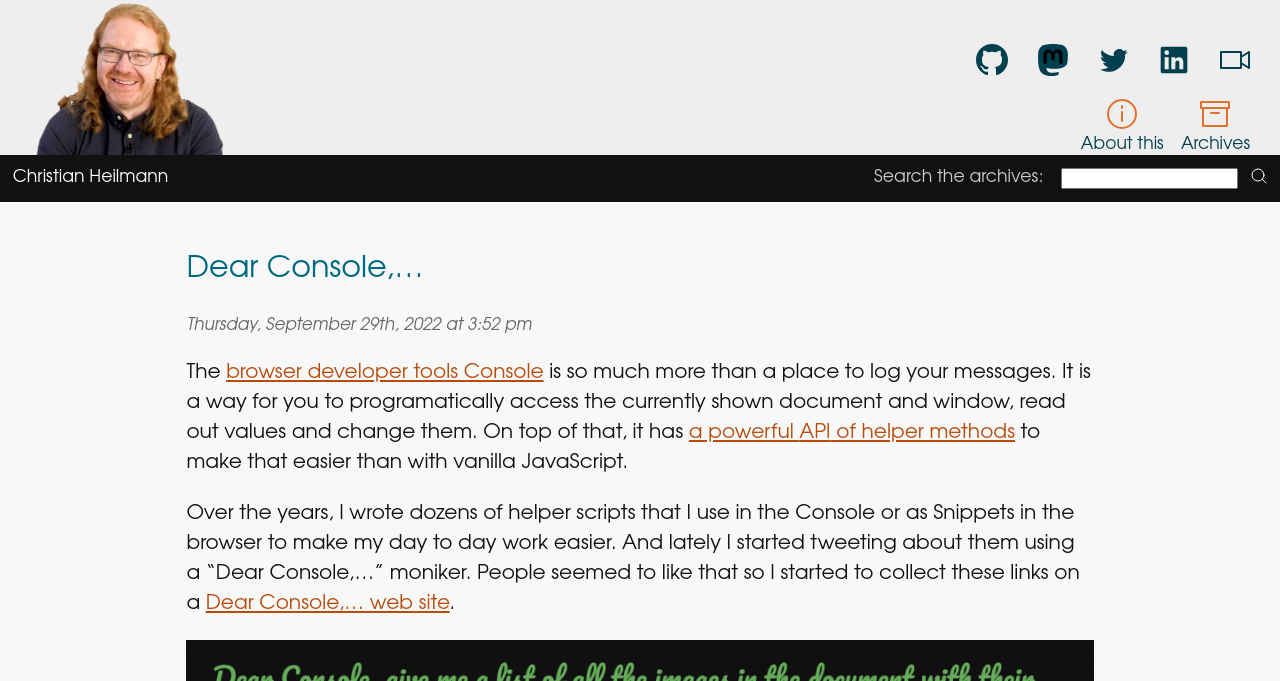Answer the question using only one word or a concise phrase: What is the 'Dear Console,…' series about?

Helper scripts for browser developer tools